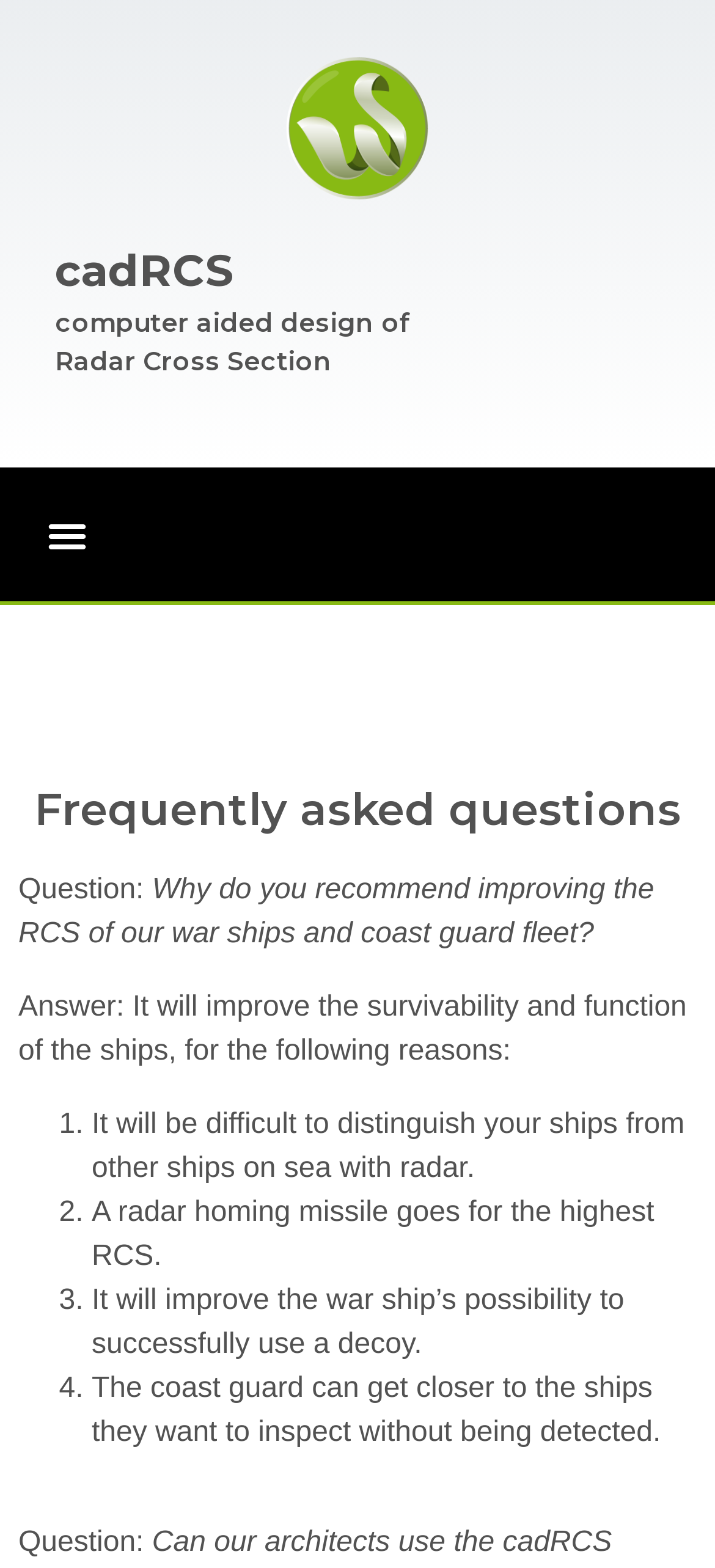Identify the bounding box for the described UI element: "Menu".

[0.051, 0.322, 0.136, 0.36]